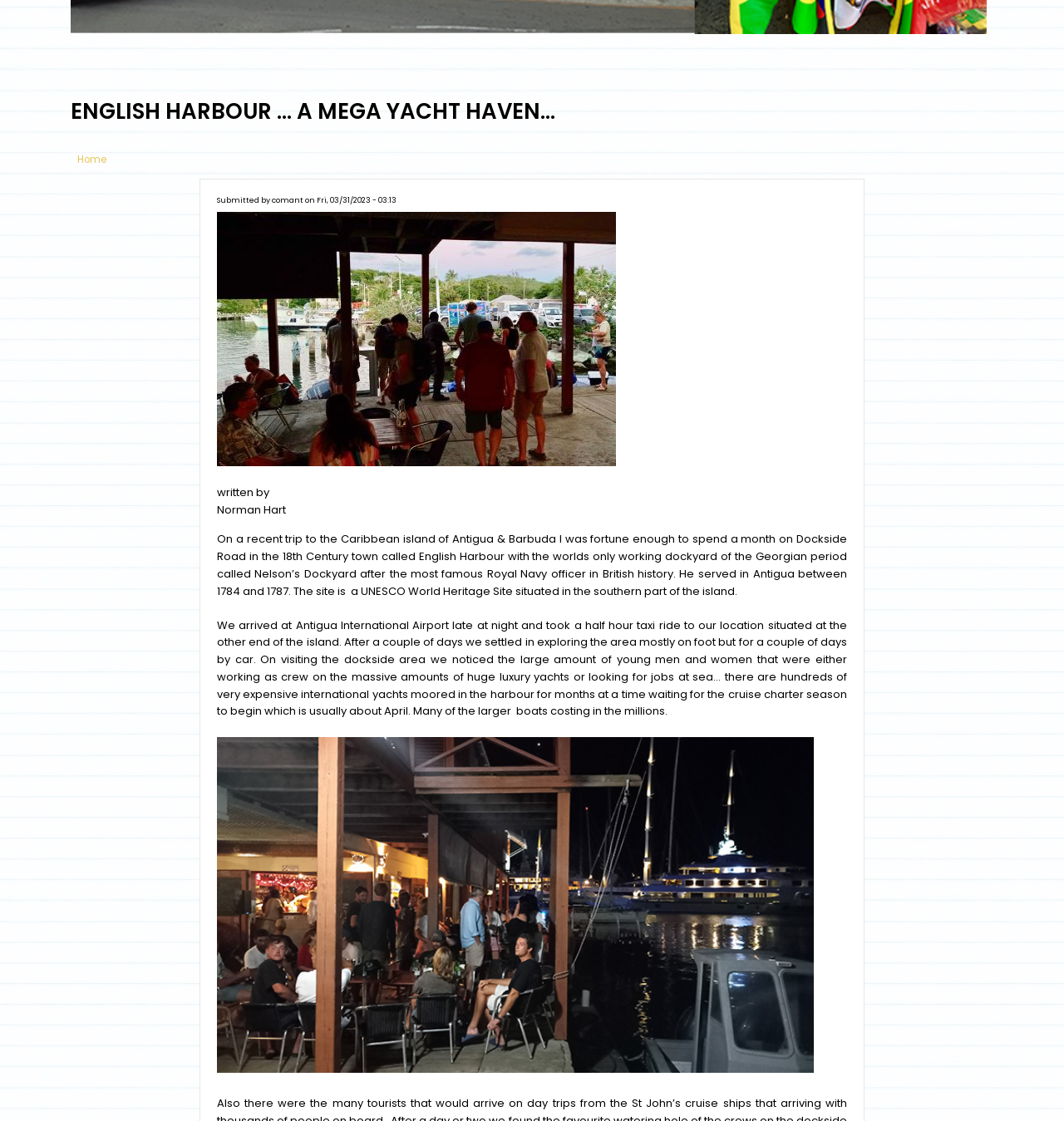Given the element description: "Home", predict the bounding box coordinates of this UI element. The coordinates must be four float numbers between 0 and 1, given as [left, top, right, bottom].

[0.073, 0.136, 0.1, 0.148]